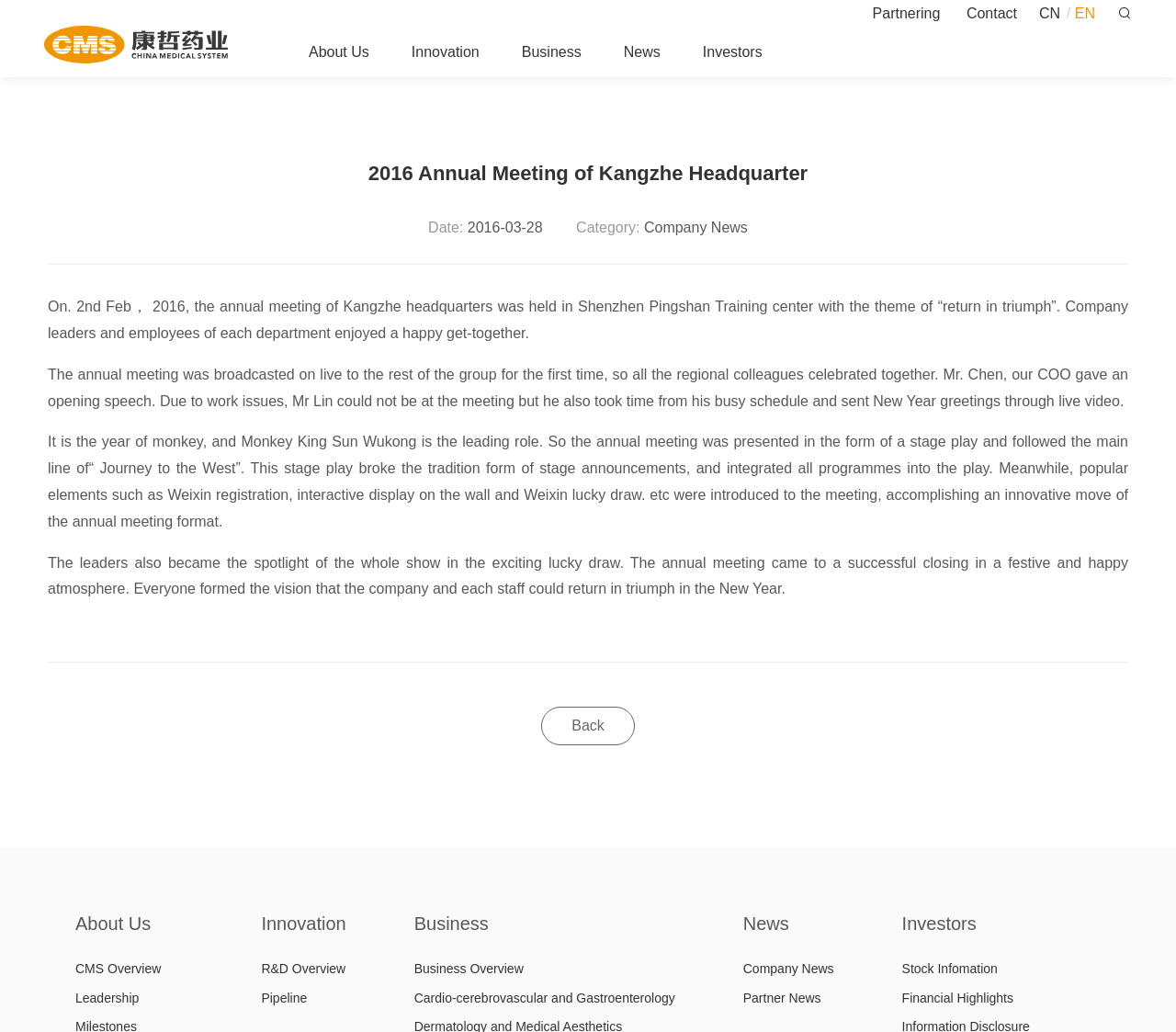What is the date of the annual meeting?
Provide a detailed answer to the question using information from the image.

I found the answer by looking at the description list term 'Date:' and its corresponding description list detail, which is '2016-03-28'.